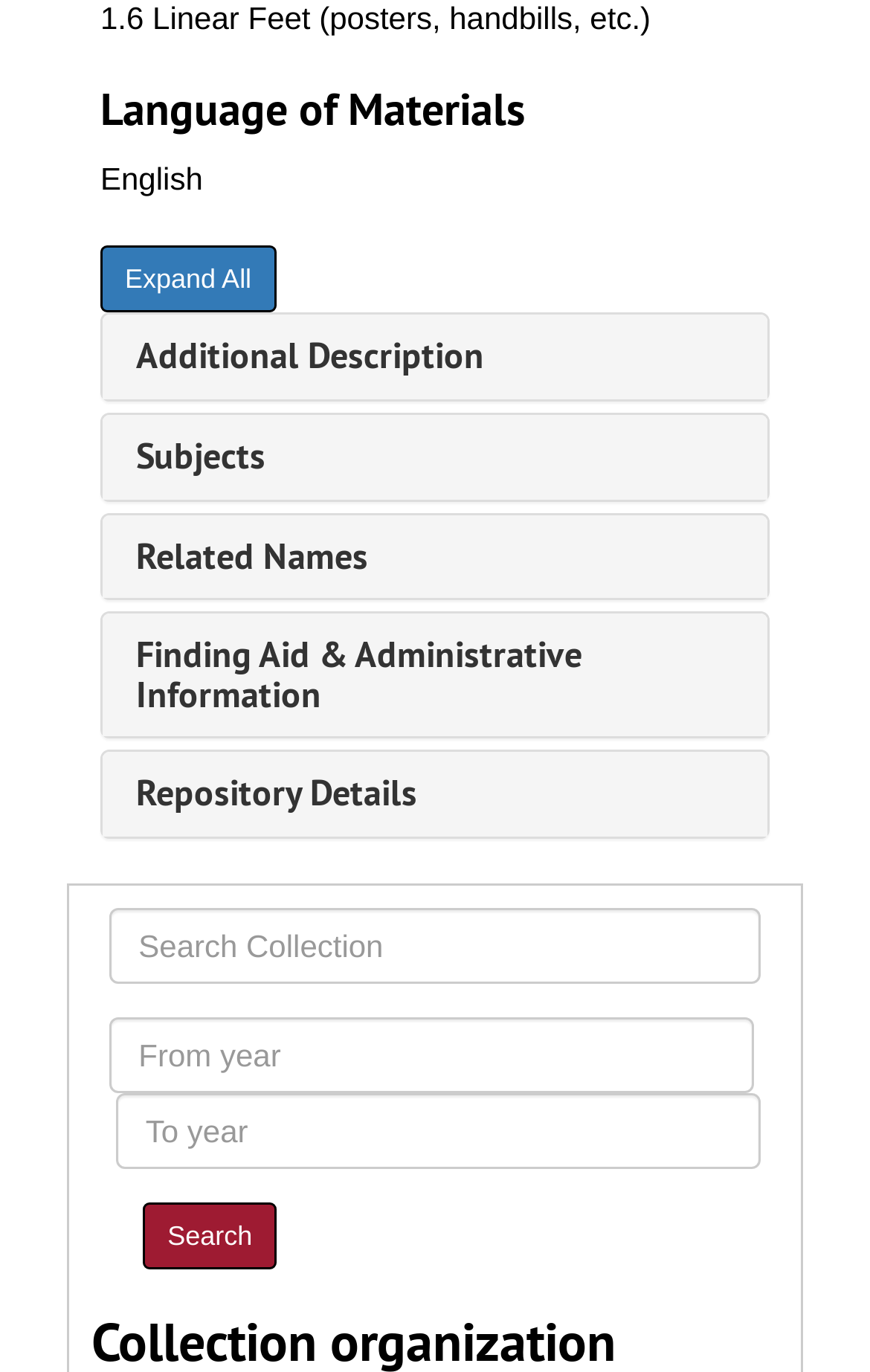What is the range of years that can be searched?
Examine the image and provide an in-depth answer to the question.

The webpage contains two text boxes labeled 'From year' and 'To year', which suggests that the user can input a range of years to search within.